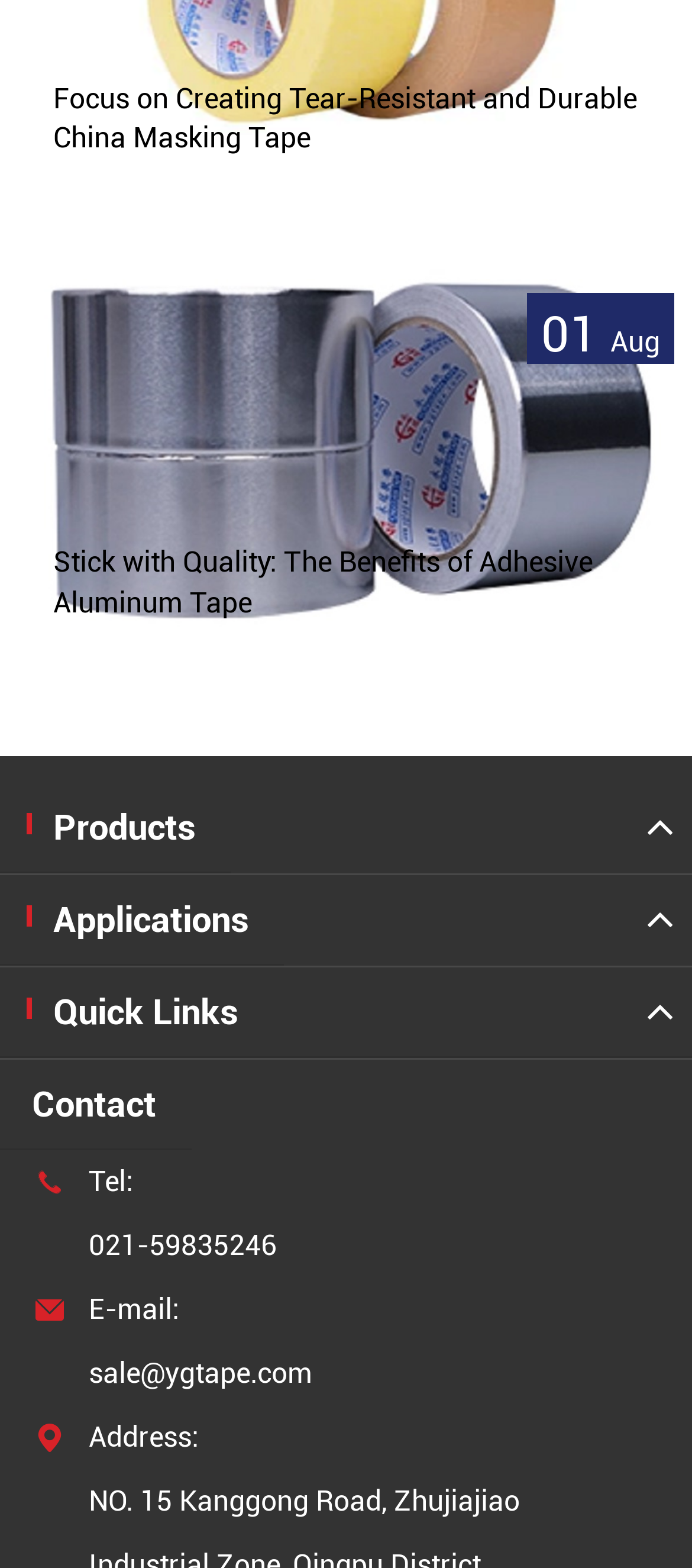From the given element description: "parent_node: 01 Aug", find the bounding box for the UI element. Provide the coordinates as four float numbers between 0 and 1, in the order [left, top, right, bottom].

[0.026, 0.152, 0.974, 0.414]